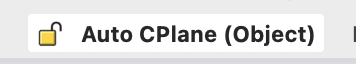Provide a thorough description of the image.

The image displays a user interface element featuring a yellow unlocked padlock icon accompanied by the label "Auto CPlane (Object)". This element is likely part of a software interface related to 3D modeling or design, specifically indicating an automatic construction plane feature that can be applied to objects within the workspace. The placement of the icon along with its label suggests this is a status indicator, providing users with immediate visual feedback on the functionality related to the automatic alignment of the construction plane for objects. This interface element may serve as a tool for enhancing user interaction, ensuring clarity in operational modes and settings related to 3D object manipulation.